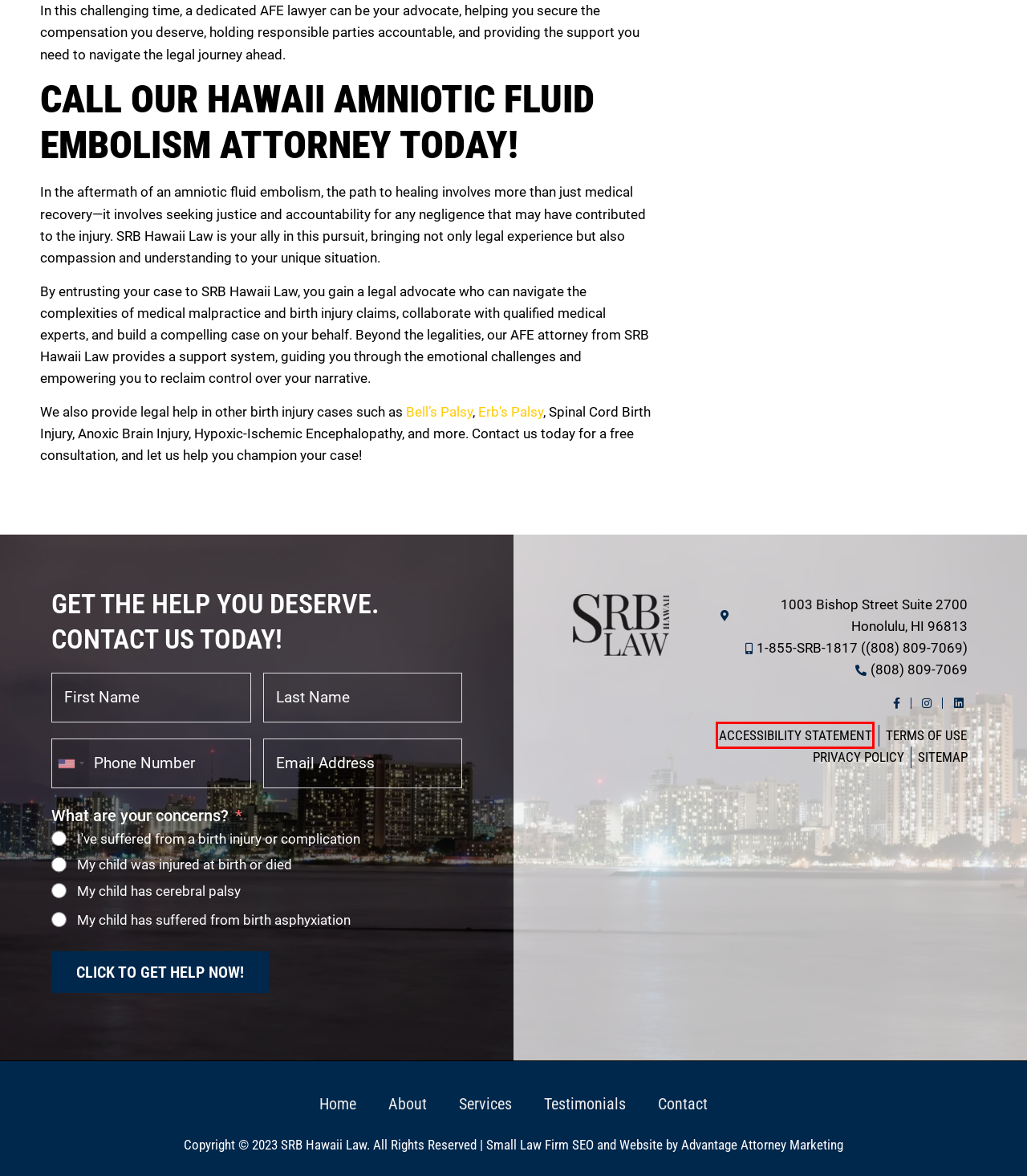You are looking at a webpage screenshot with a red bounding box around an element. Pick the description that best matches the new webpage after interacting with the element in the red bounding box. The possible descriptions are:
A. Hawaii Bell’s Palsy Injury Lawyer | Honolulu, HI
B. Small Law Firm Marketing | Lawyer SEO | Legal Marketing for Attorneys
C. Cerebral Palsy Attorney for Birth Injuries | Honolulu, HI
D. Terms of Use | SRB Hawaii Law | Honolulu, Hawaii
E. Accessibility Statement | SRB Hawaii Law | Honolulu, HI
F. Hawaii Erb’s Palsy Lawyers | Honolulu, HI
G. Testimonials | SRB Hawaii Law | Honolulu, Hawaii
H. Privacy Policy | SRB Hawaii Law | Honolulu, Hawaii

E